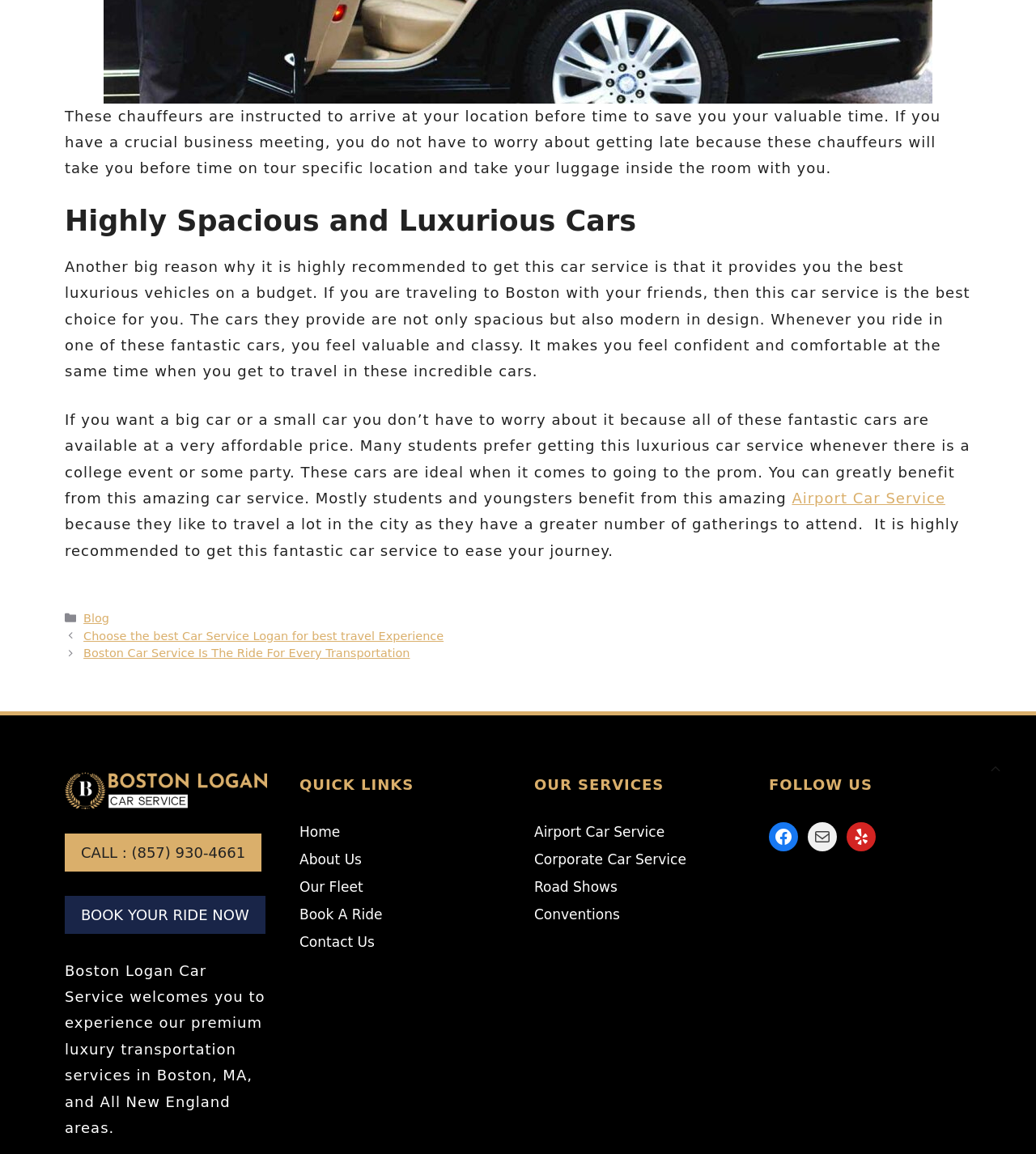Please identify the bounding box coordinates of the area that needs to be clicked to fulfill the following instruction: "Call the phone number."

[0.062, 0.722, 0.253, 0.755]